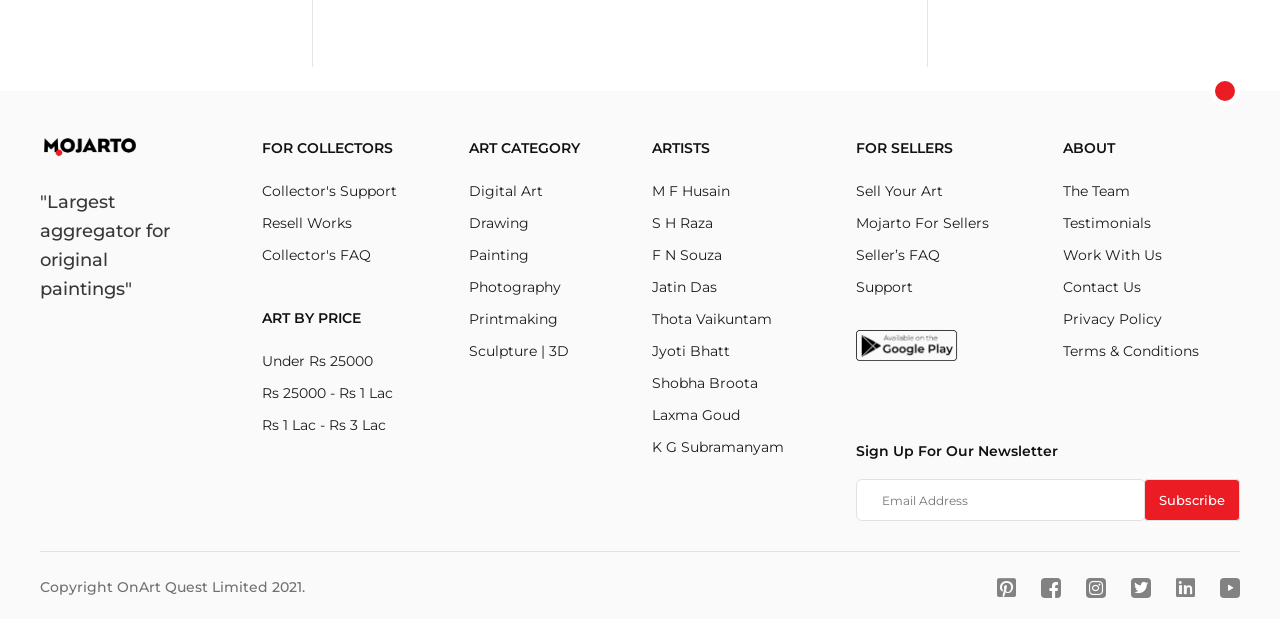What is the purpose of the 'Sign Up For Our Newsletter' section?
Please ensure your answer is as detailed and informative as possible.

The 'Sign Up For Our Newsletter' section contains a textbox for email address and a 'Subscribe' button, indicating that it allows users to subscribe to the website's newsletter.